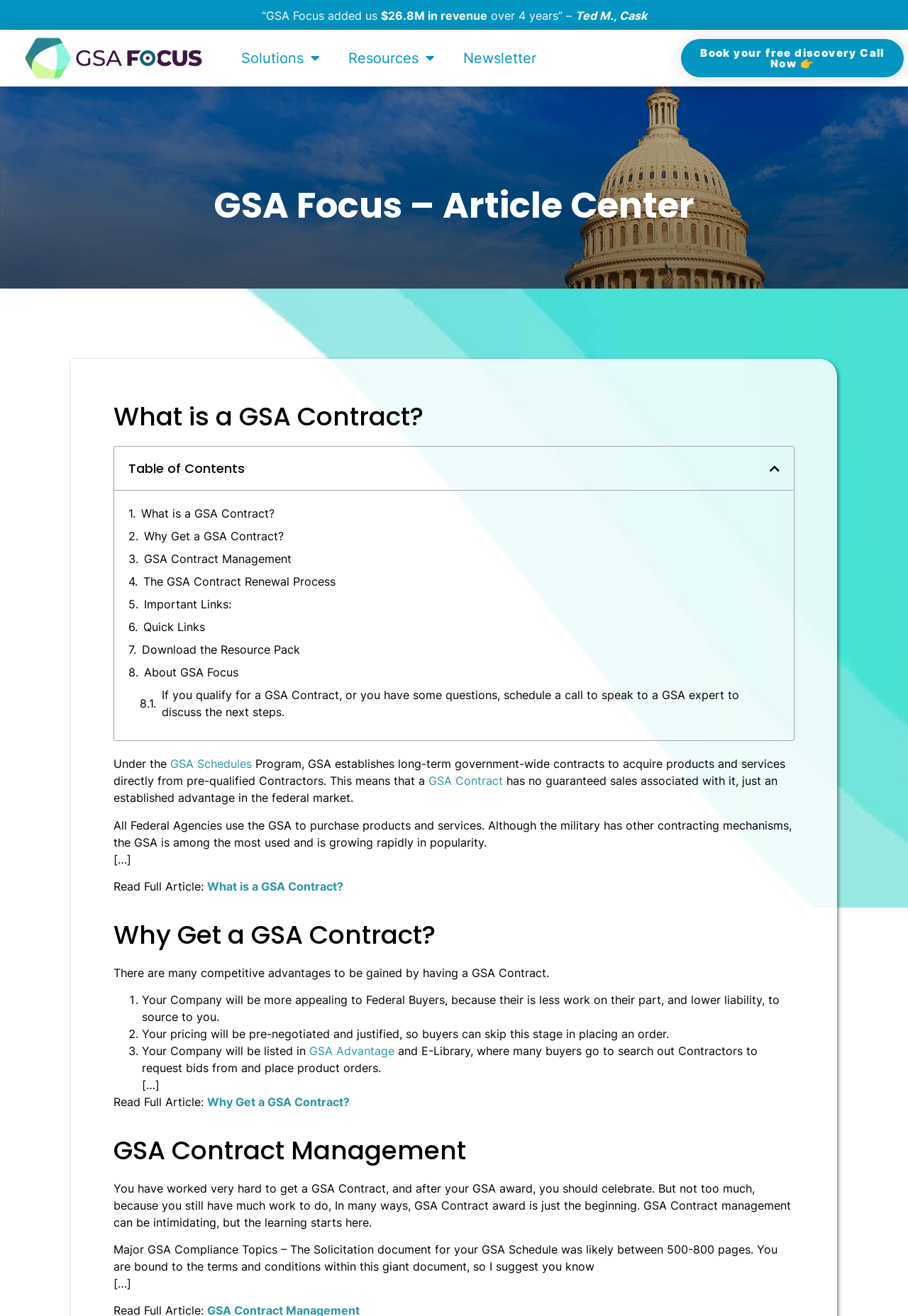Can you extract the headline from the webpage for me?

GSA Focus – Article Center